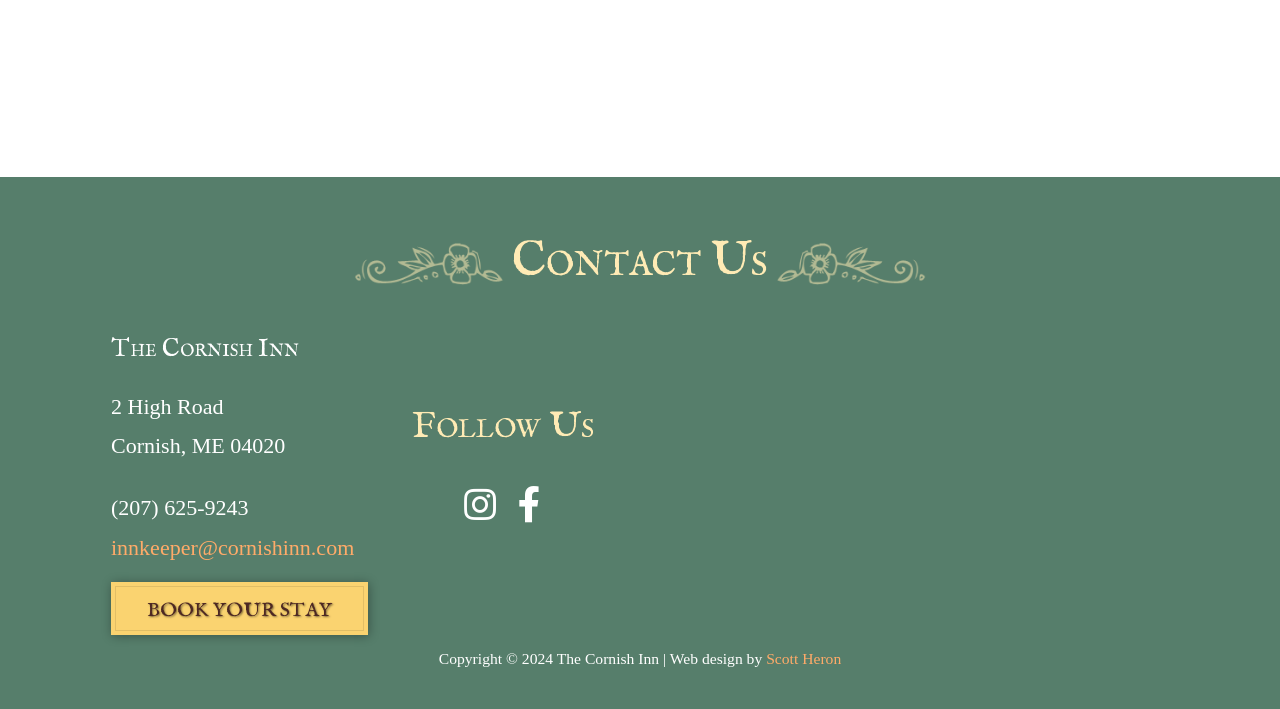What is the phone number of The Cornish Inn?
Based on the image, give a one-word or short phrase answer.

(207) 625-9243